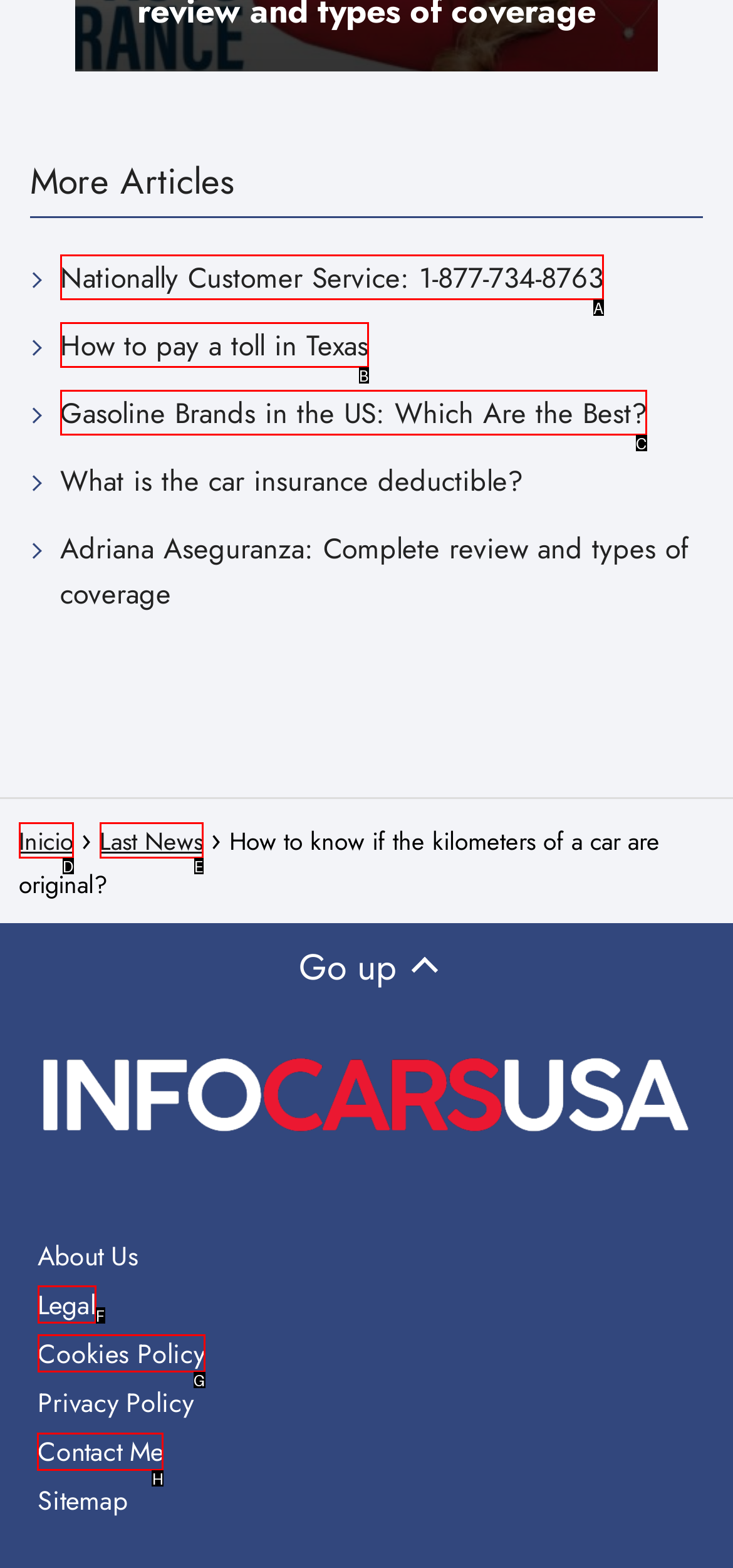Tell me which one HTML element I should click to complete the following task: Click on 'Contact Me'
Answer with the option's letter from the given choices directly.

H